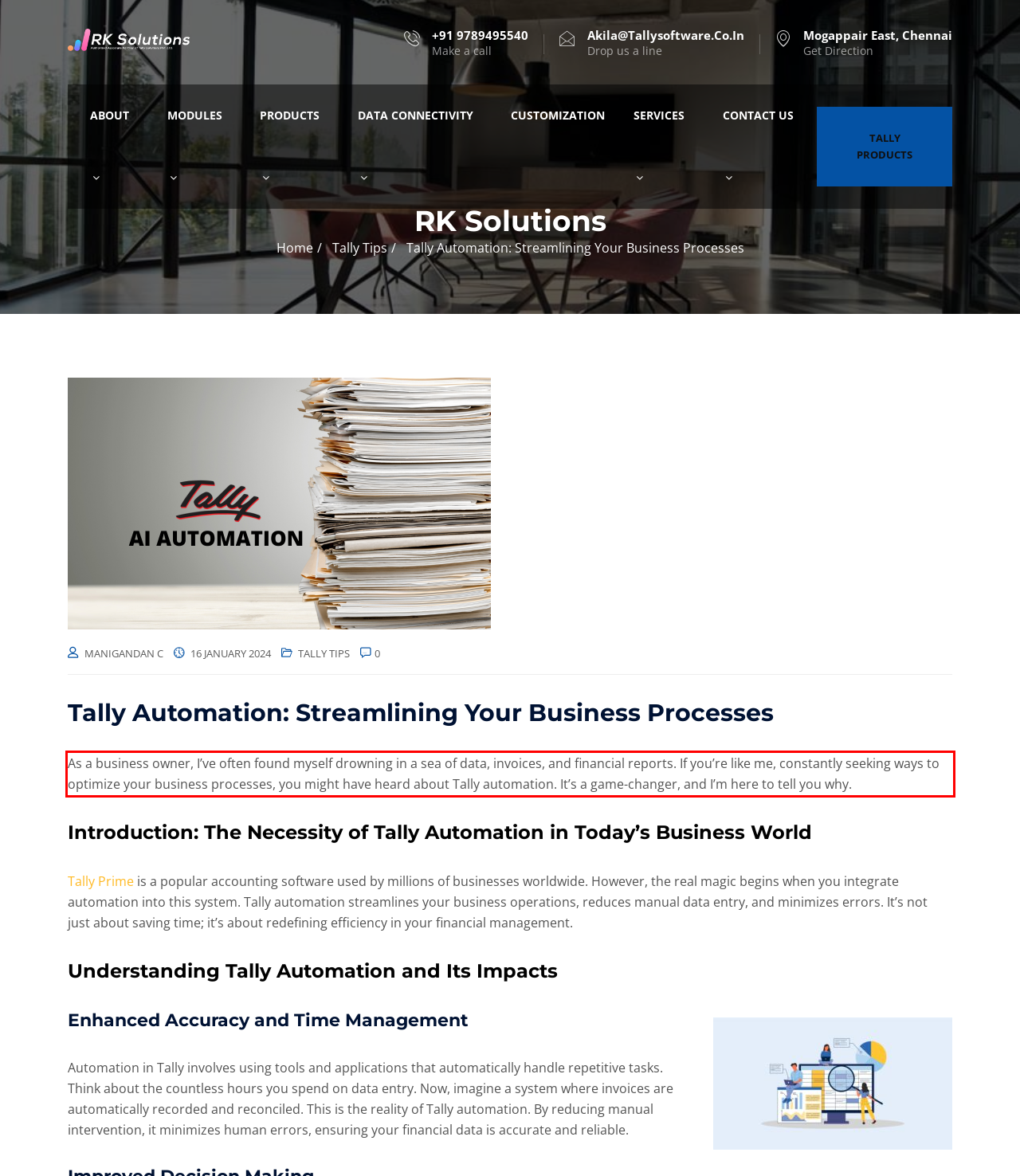Please extract the text content within the red bounding box on the webpage screenshot using OCR.

As a business owner, I’ve often found myself drowning in a sea of data, invoices, and financial reports. If you’re like me, constantly seeking ways to optimize your business processes, you might have heard about Tally automation. It’s a game-changer, and I’m here to tell you why.